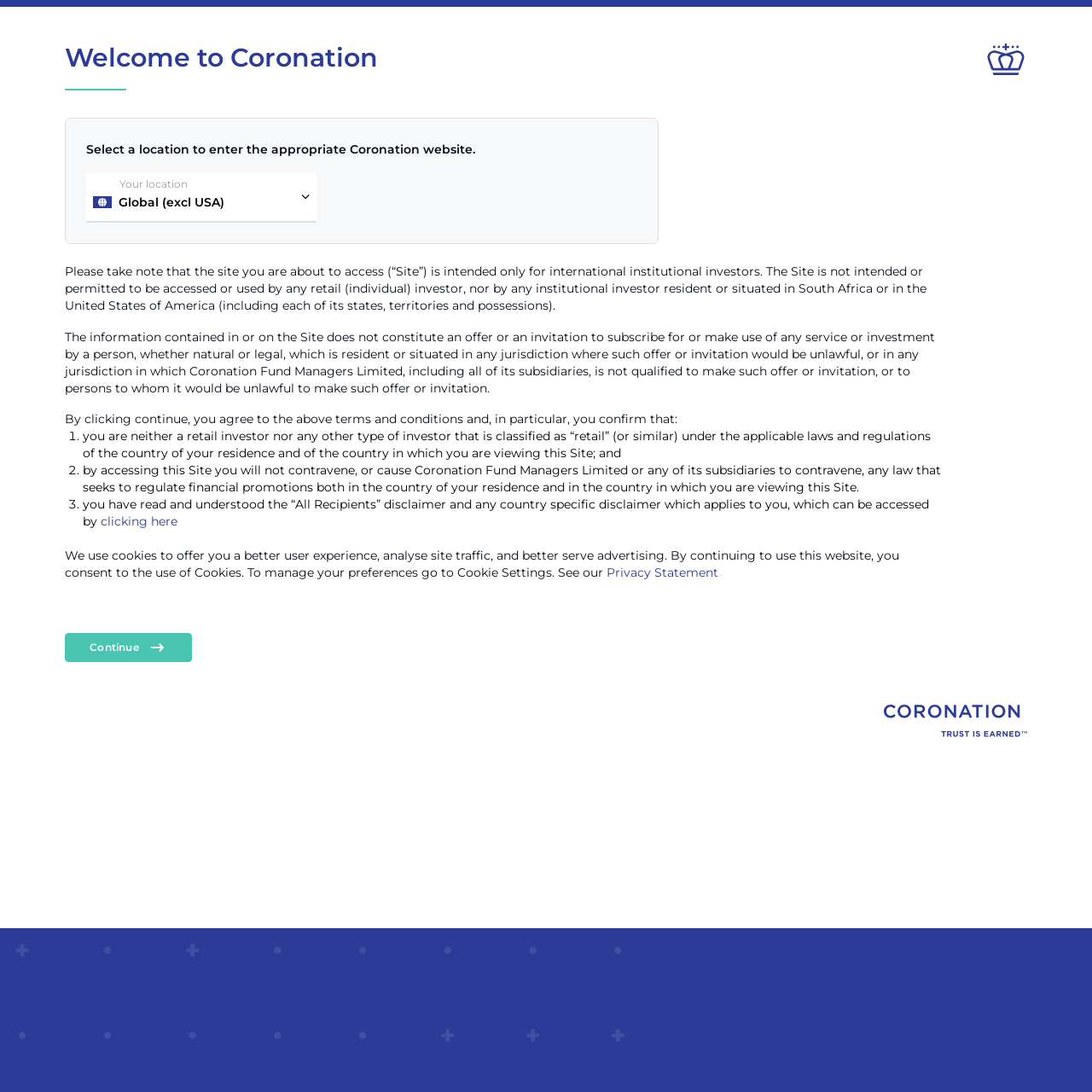Carefully observe the image and respond to the question with a detailed answer:
What is the name of the company?

The company name is Coronation, which can be inferred from the 'Welcome to Coronation' text and the 'Coronation logo' image at the bottom of the page.